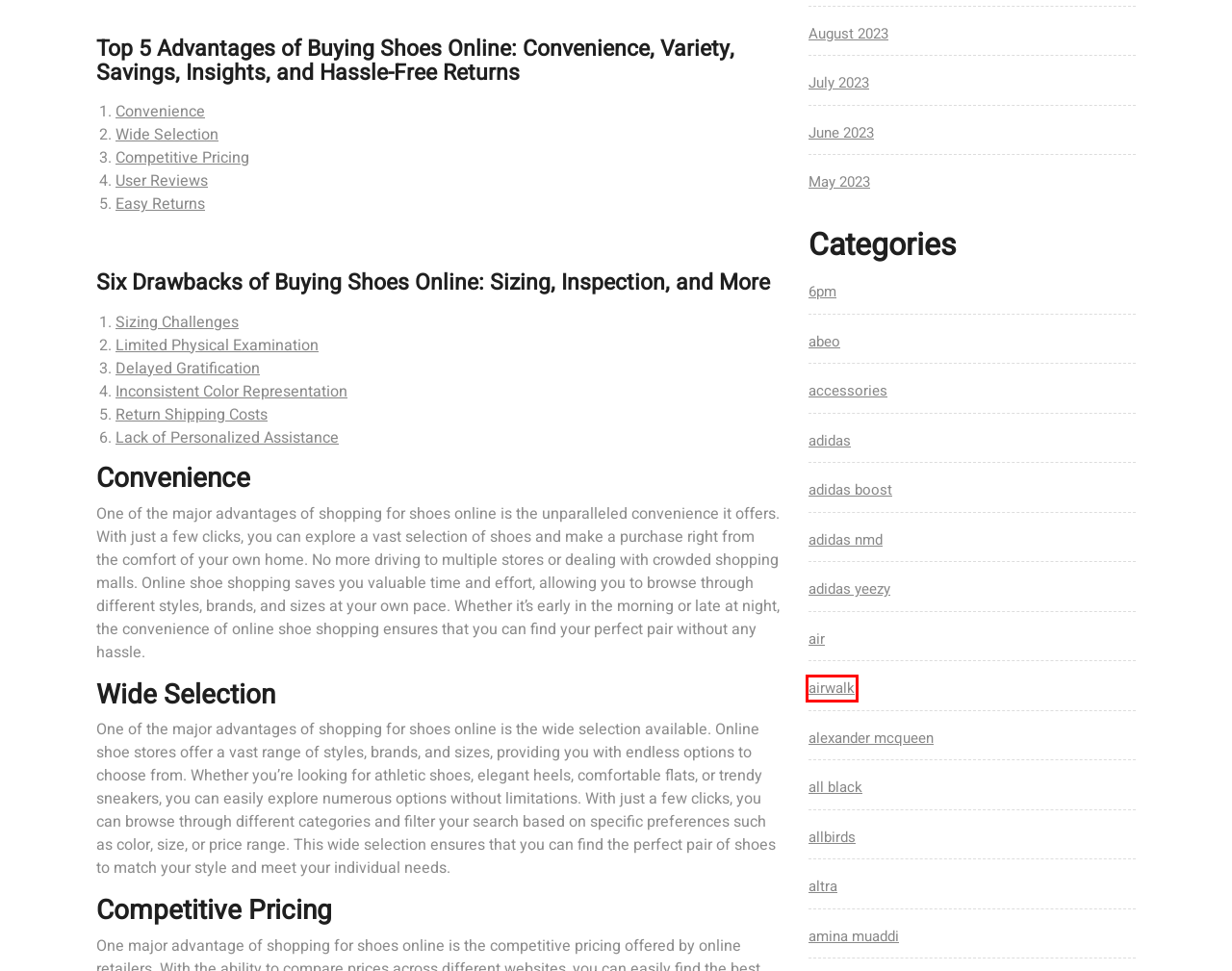You have a screenshot of a webpage with a red bounding box highlighting a UI element. Your task is to select the best webpage description that corresponds to the new webpage after clicking the element. Here are the descriptions:
A. ariat Archives - byanacamargo.com
B. airwalk Archives - byanacamargo.com
C. June 2023 - byanacamargo.com
D. alexander mcqueen Archives - byanacamargo.com
E. adidas yeezy Archives - byanacamargo.com
F. Elevate Your Style and Comfort with Air Shoes for Men - byanacamargo.com
G. May 2023 - byanacamargo.com
H. all black Archives - byanacamargo.com

B